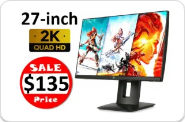Please give a succinct answer using a single word or phrase:
What is the resolution of the monitor?

2K Quad HD